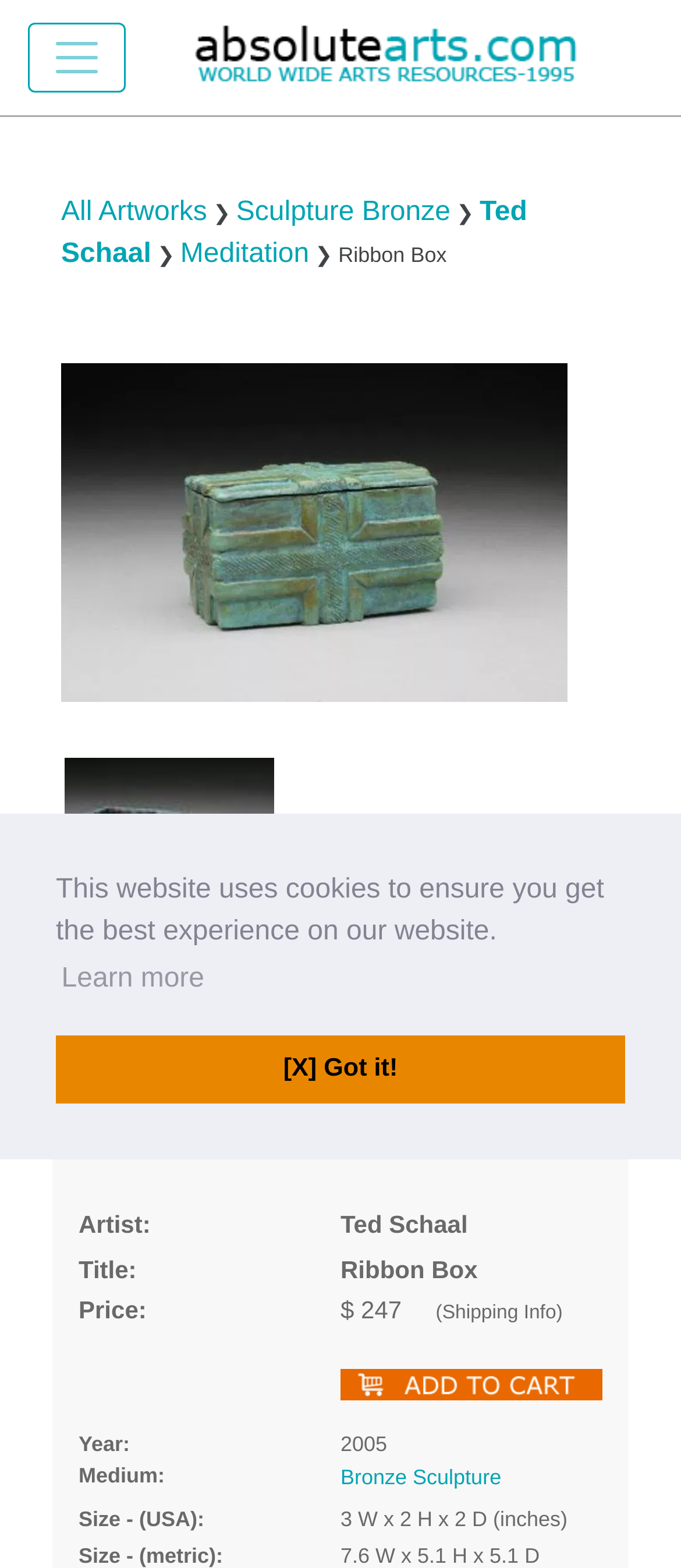Specify the bounding box coordinates for the region that must be clicked to perform the given instruction: "Share on Facebook".

[0.295, 0.655, 0.346, 0.673]